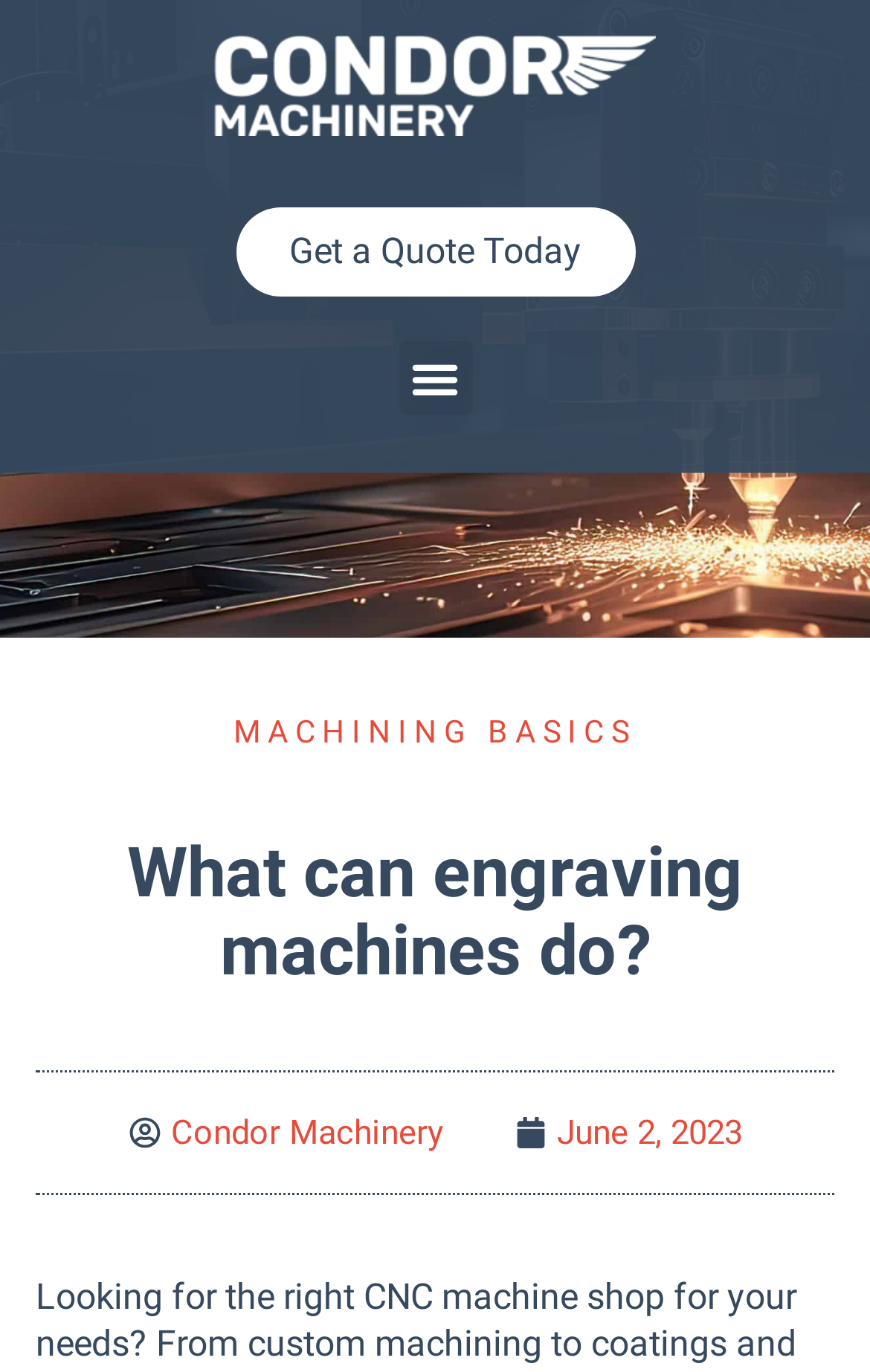Please provide a detailed answer to the question below by examining the image:
Is there a call to action on the page?

There is a link at the top of the page that says 'Get a Quote Today', which is a call to action encouraging visitors to take a specific action.